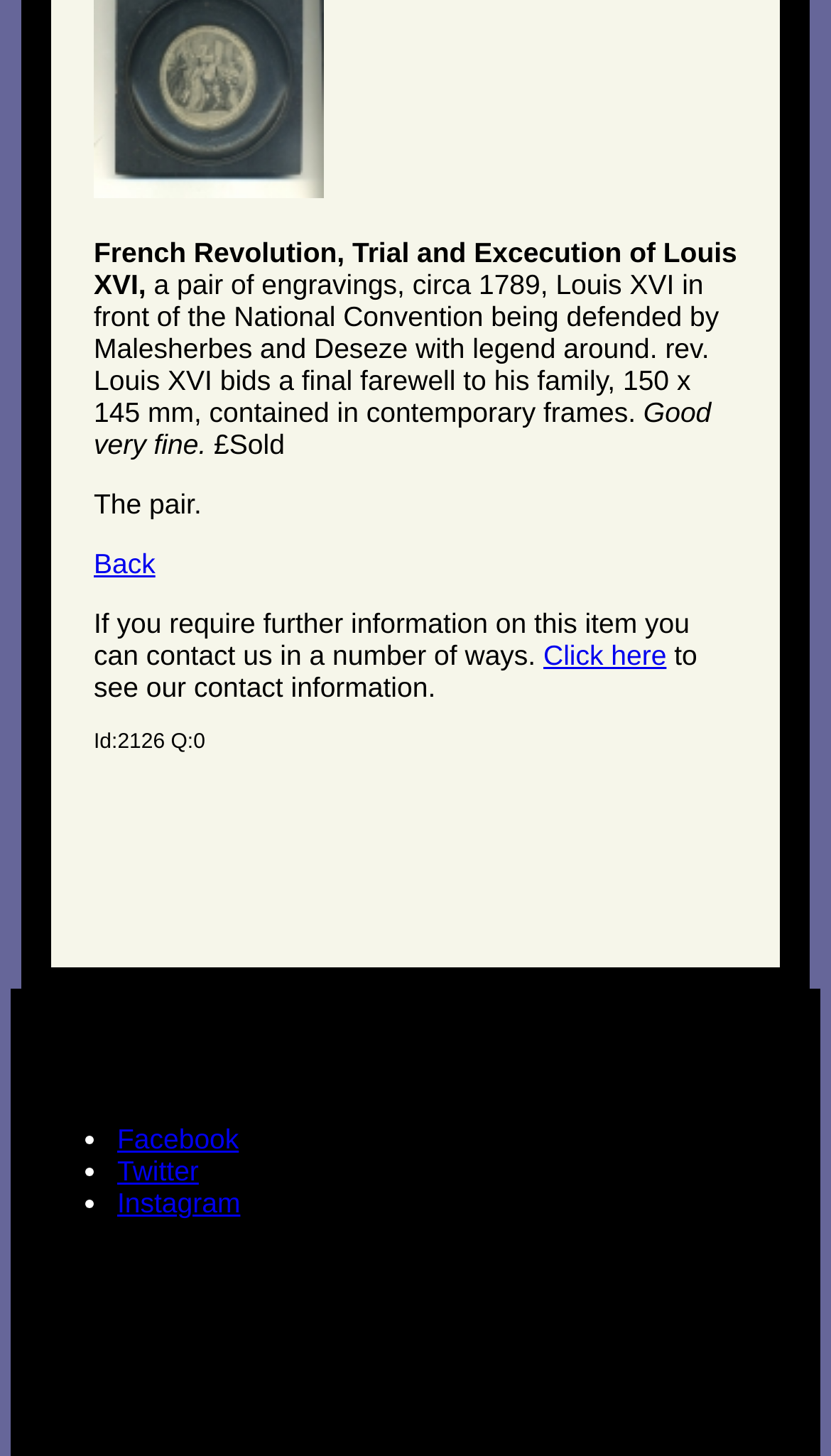What is the ID of the item?
Using the visual information, answer the question in a single word or phrase.

2126